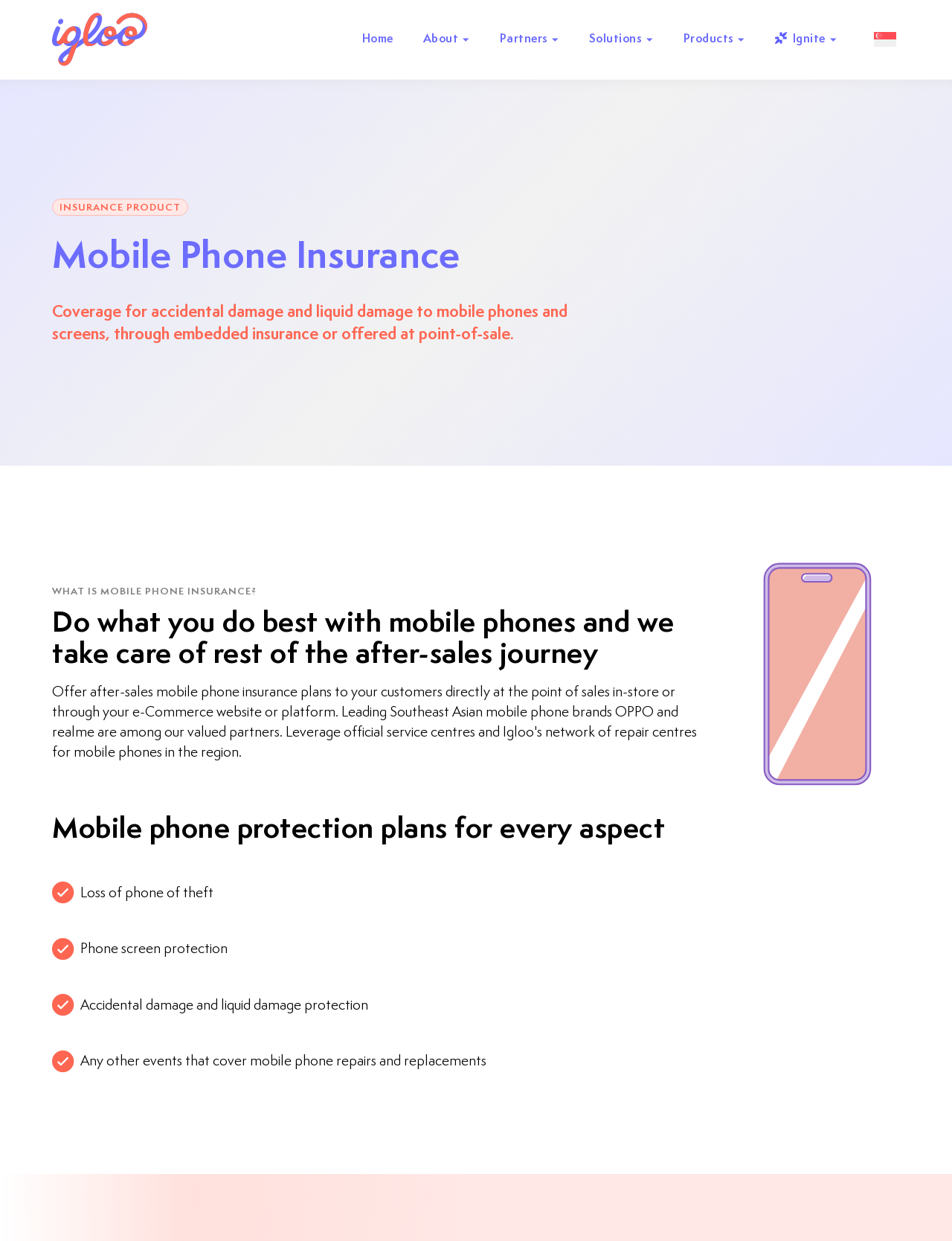Determine the main text heading of the webpage and provide its content.

Mobile Phone Insurance